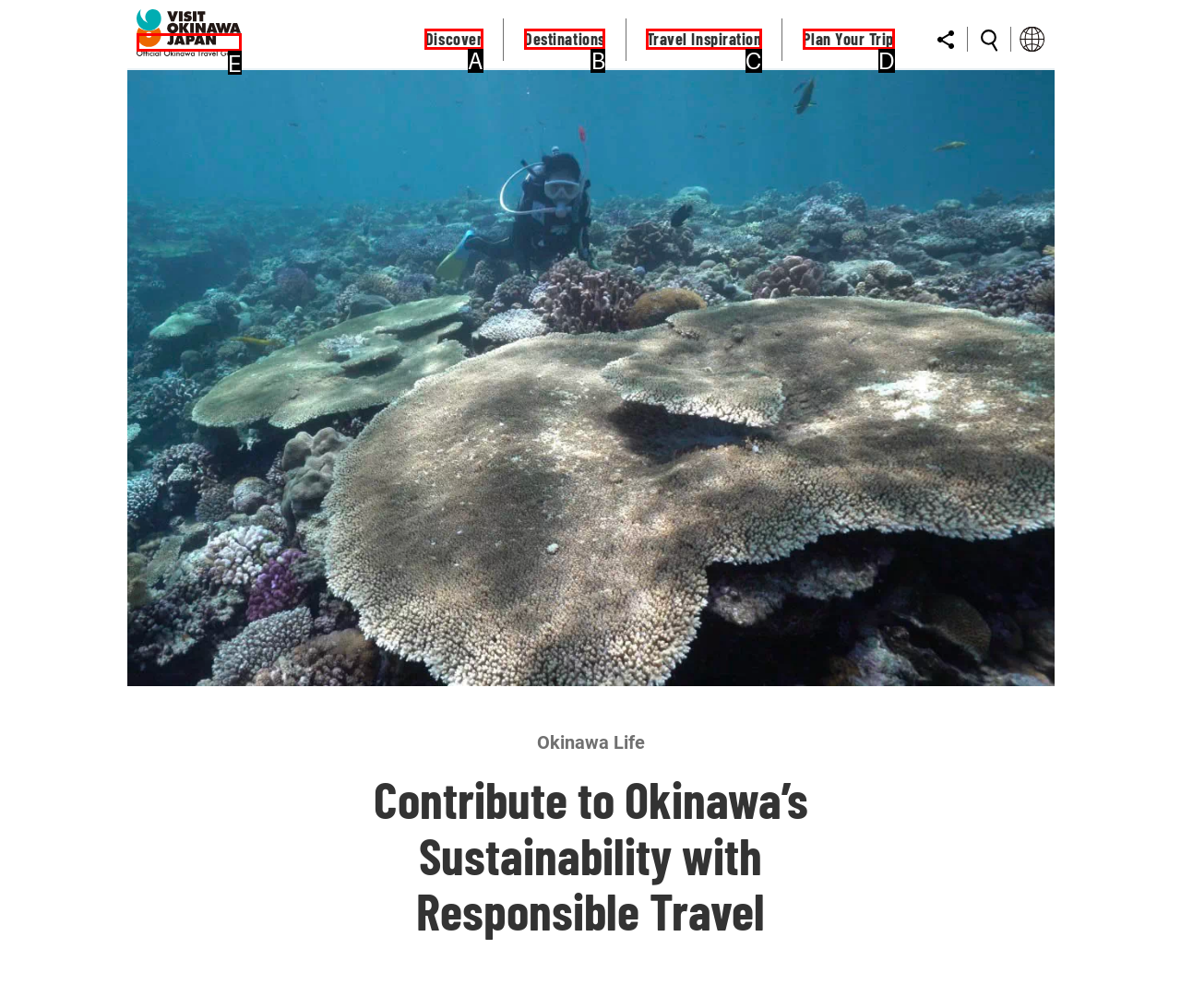Select the letter that aligns with the description: Discover. Answer with the letter of the selected option directly.

A